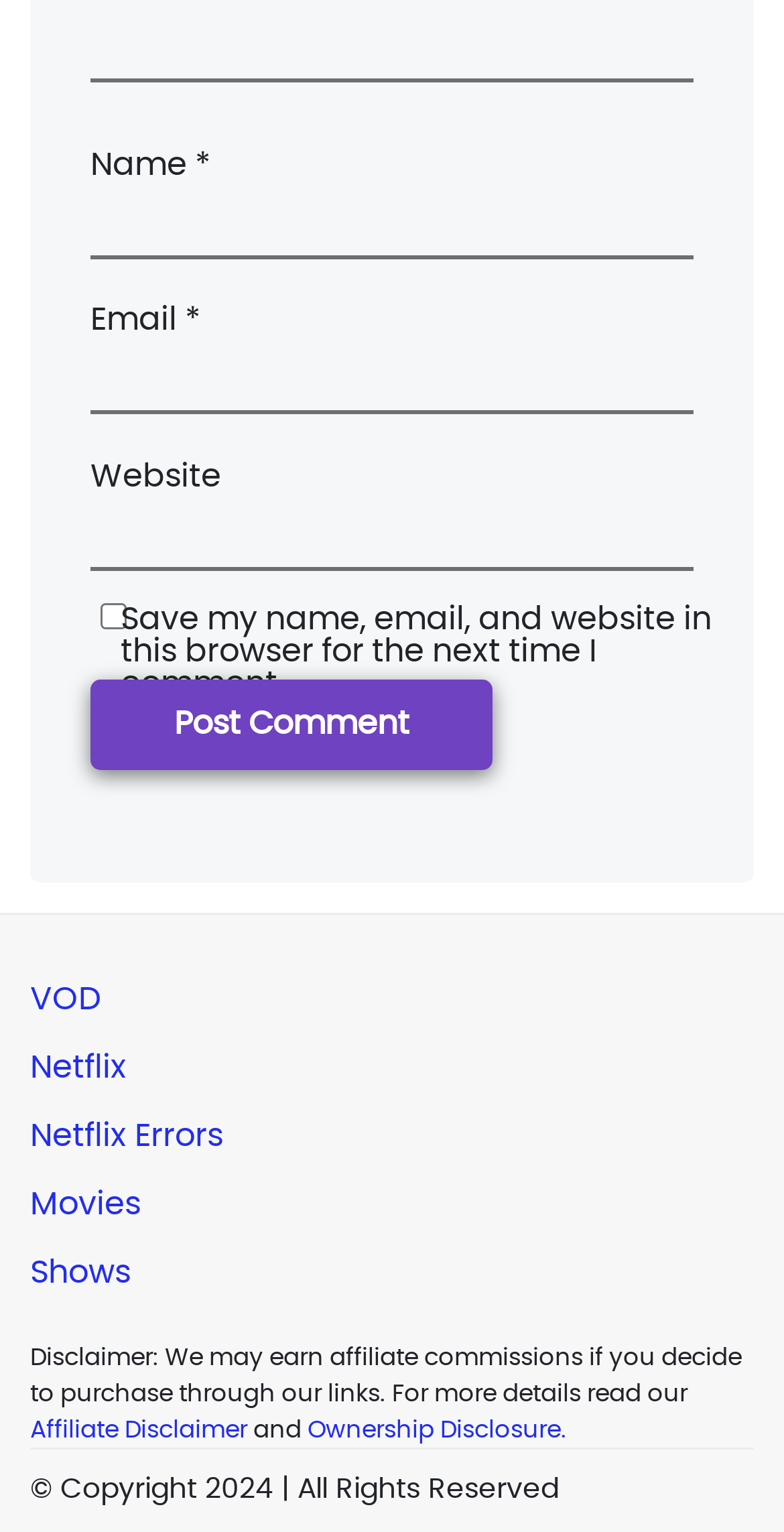Give a one-word or short phrase answer to the question: 
What is the label of the first textbox?

Name *